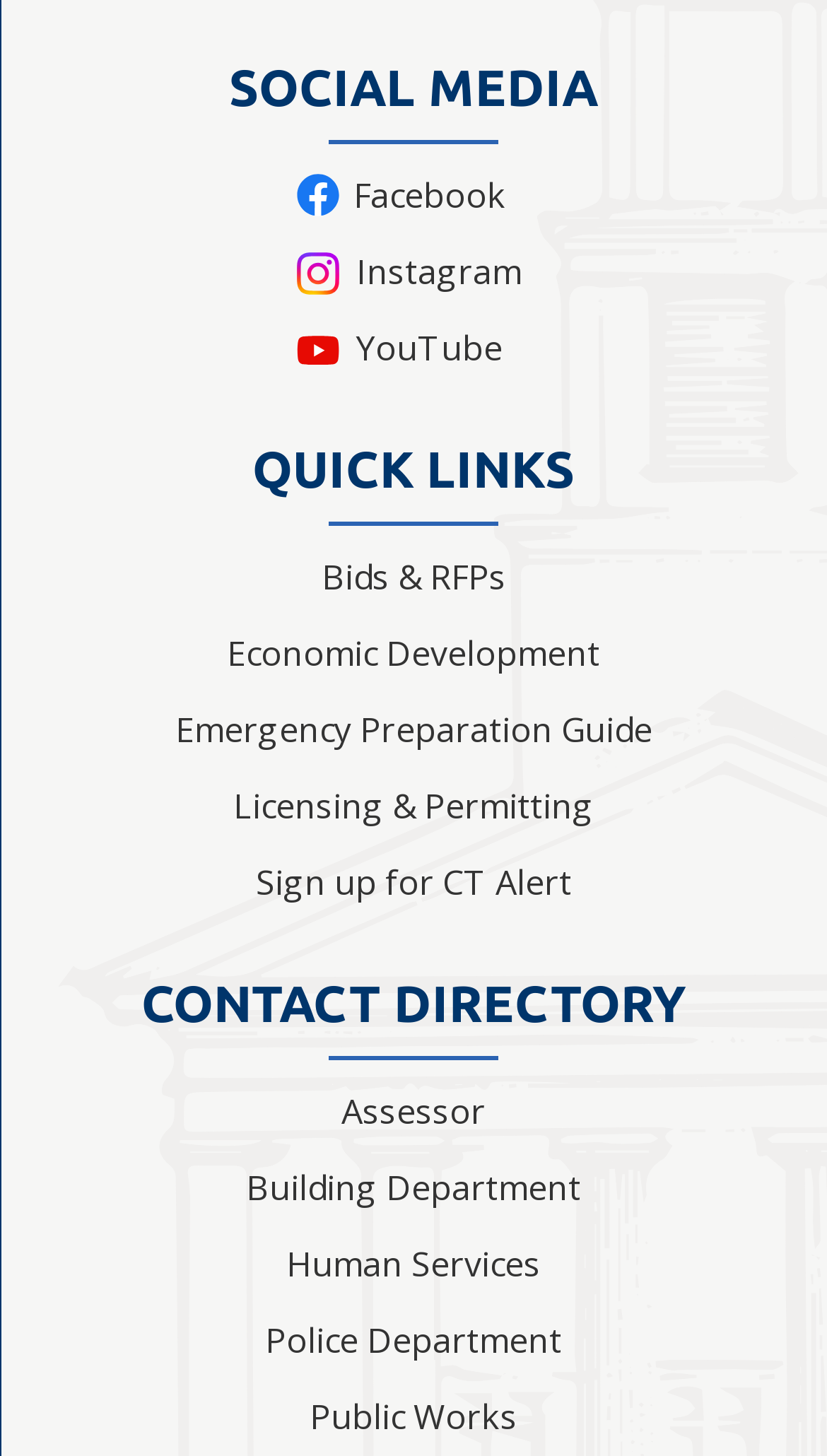What is the last department listed in the contact directory?
Please give a detailed and elaborate answer to the question based on the image.

The last department listed in the contact directory is Public Works, which is indicated by the link 'Public Works' with a bounding box of [0.374, 0.957, 0.626, 0.989] and is located below the 'Police Department' link.